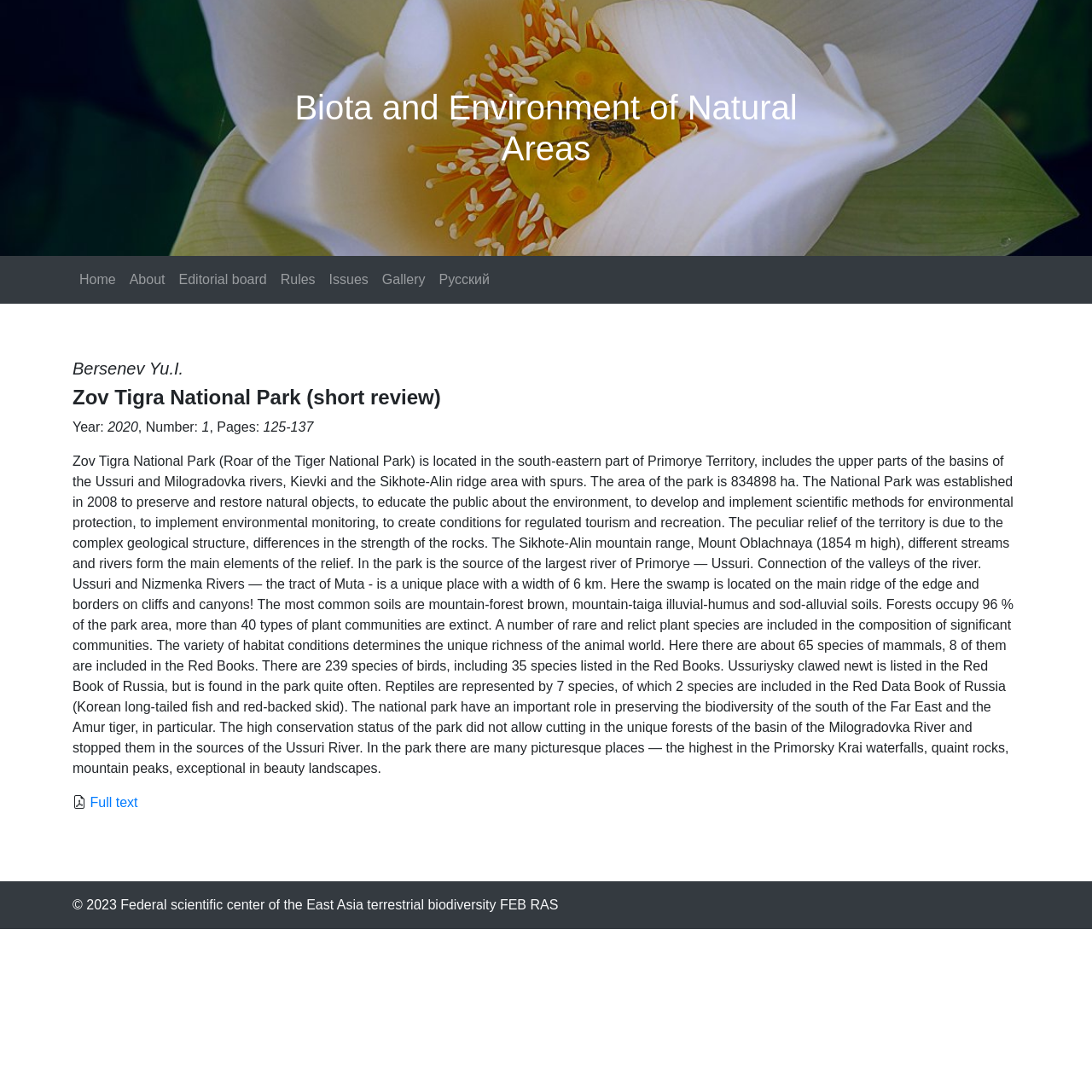What is the name of the national park?
Give a comprehensive and detailed explanation for the question.

I found the answer by looking at the heading 'Zov Tigra National Park (short review)' which is located at the top of the webpage, indicating that the webpage is about this national park.